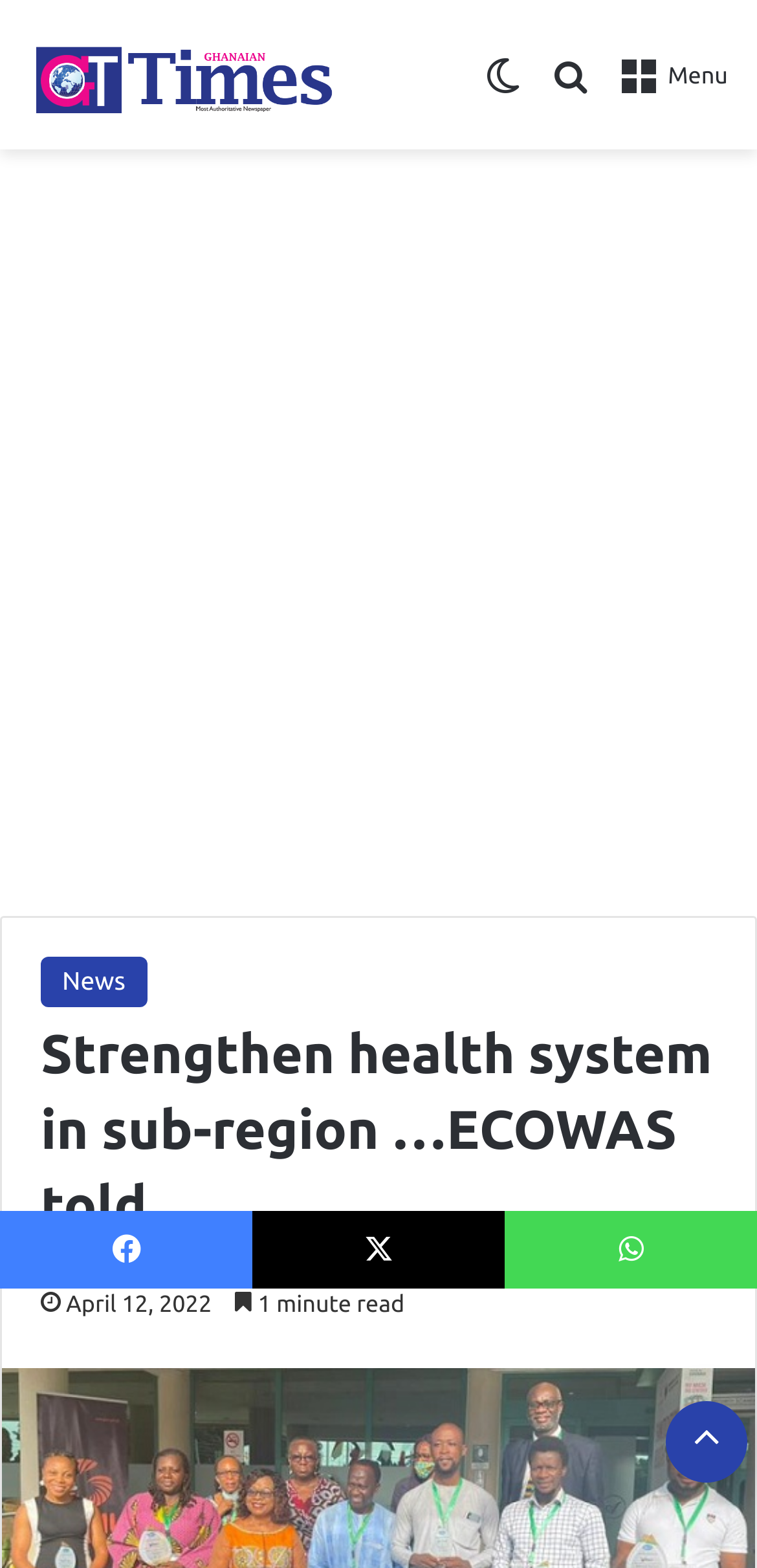Based on the element description aria-label="Advertisement" name="aswift_0" title="Advertisement", identify the bounding box coordinates for the UI element. The coordinates should be in the format (top-left x, top-left y, bottom-right x, bottom-right y) and within the 0 to 1 range.

[0.0, 0.12, 1.0, 0.522]